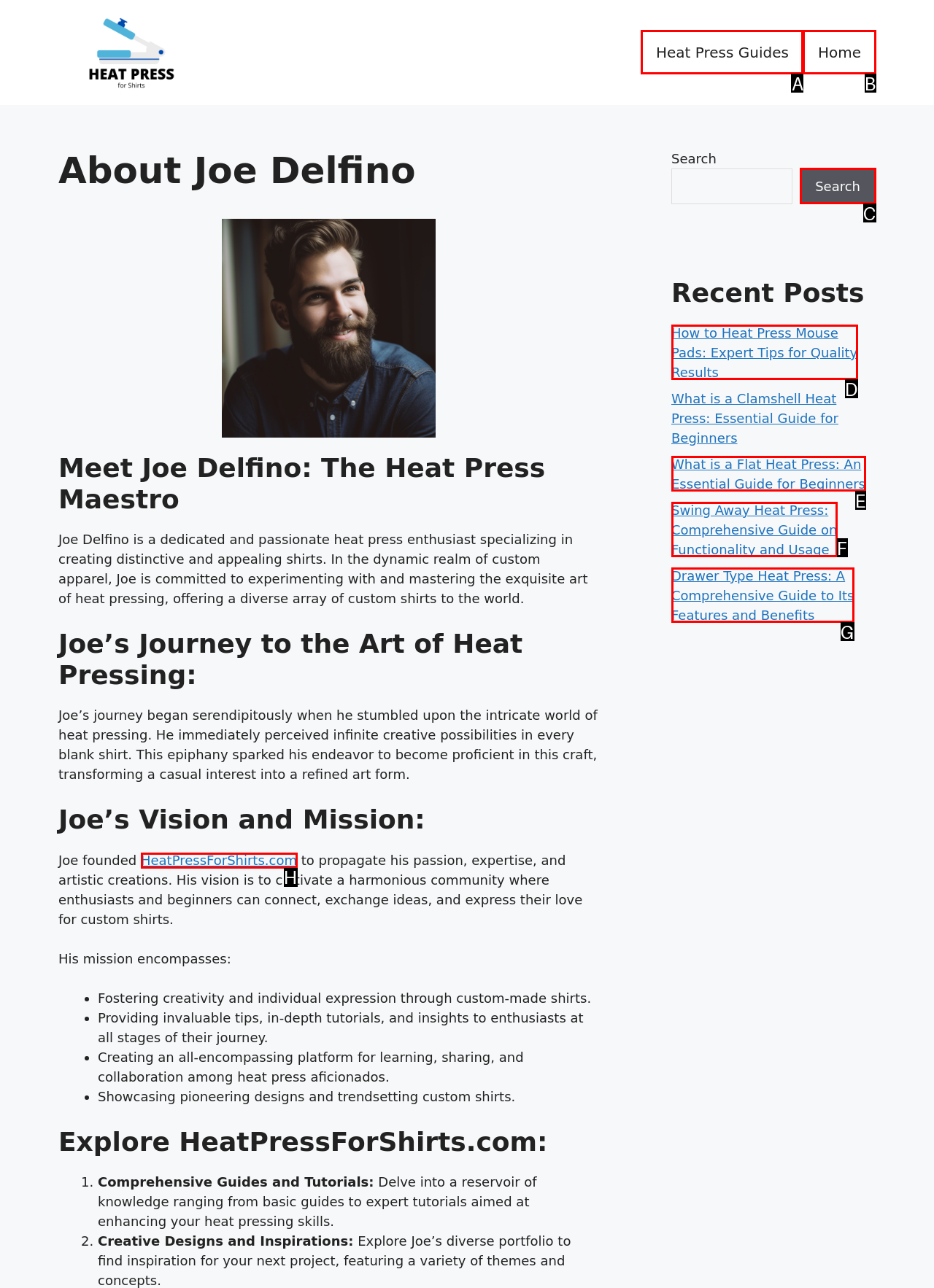Select the letter of the element you need to click to complete this task: Explore the 'HeatPressForShirts.com' link
Answer using the letter from the specified choices.

H